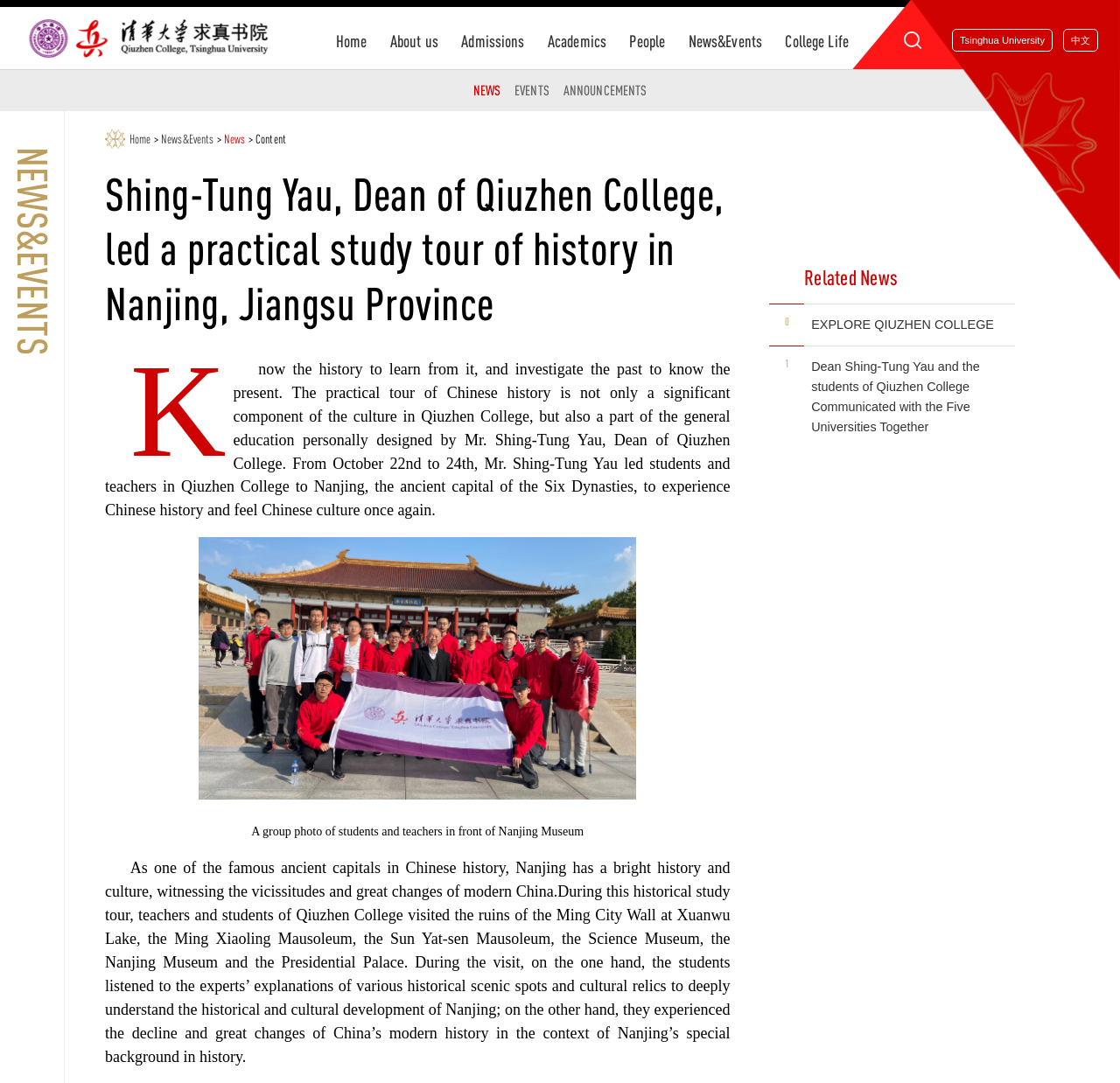Locate the bounding box coordinates of the element I should click to achieve the following instruction: "View the image of the practical study tour".

[0.178, 0.496, 0.568, 0.738]